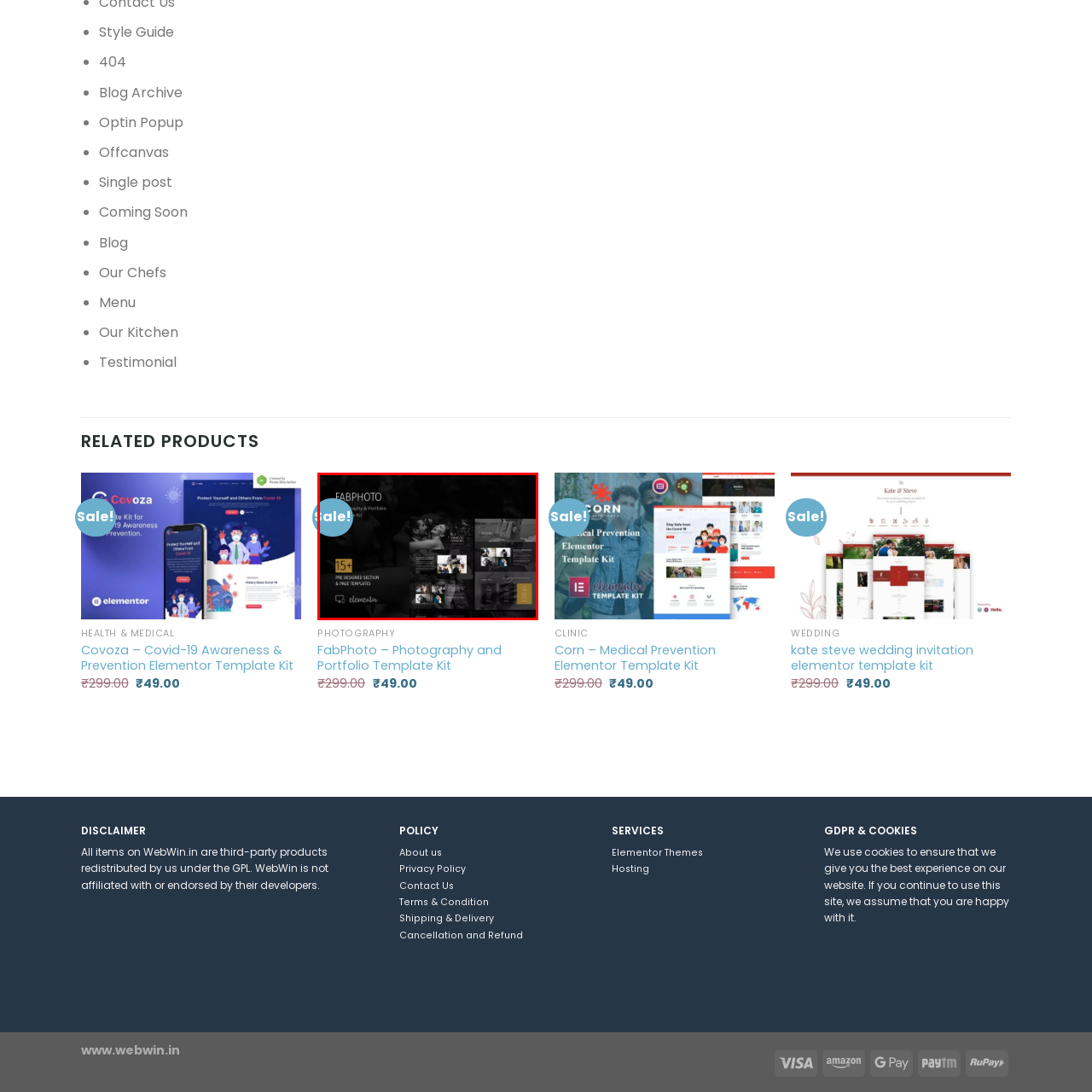Give a detailed account of the picture within the red bounded area.

The image features a promotional display for the "FabPhoto - Photography and Portfolio Template Kit." The design showcases a modern aesthetic with a sleek black background. At the top left, the product name "FABPHOTO" is prominently displayed, indicating its focus on photography and portfolio presentation. Below the title, an attention-grabbing "Sale!" badge highlights a limited-time offer, emphasizing the discounted price. 

The layout includes a visual representation of the template kit, featuring thumbnails of various pre-designed sections and pages, showcasing versatility and user-friendly design tailored for Elementor. Additionally, the image indicates that customers can access over 15 unique designed sections and pages, making it an appealing choice for creatives looking to elevate their online presence.